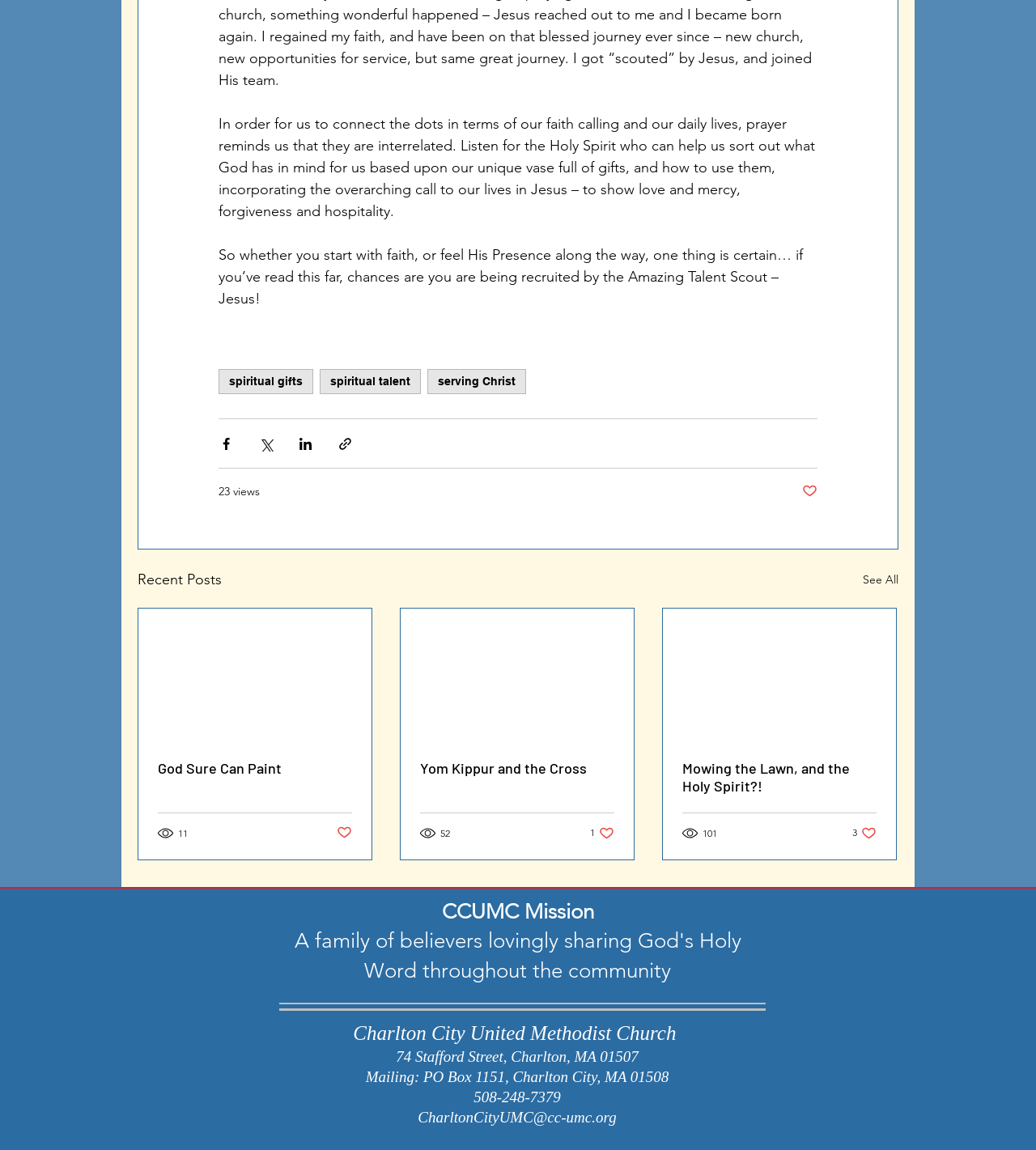What is the location of the church associated with this webpage?
Respond with a short answer, either a single word or a phrase, based on the image.

Charlton, MA